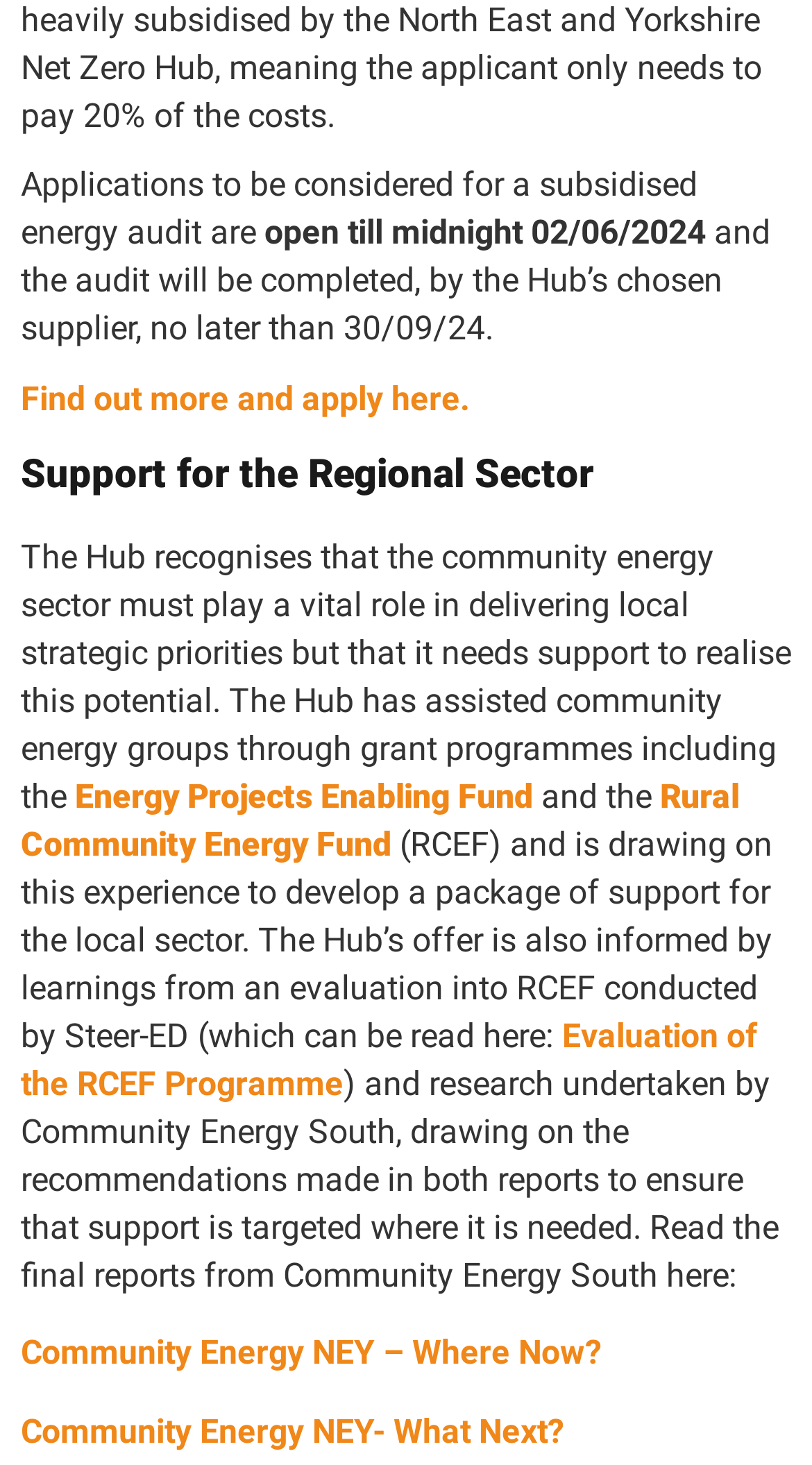Respond to the question below with a single word or phrase:
What is the name of the organisation that conducted the evaluation of the RCEF Programme?

Steer-ED